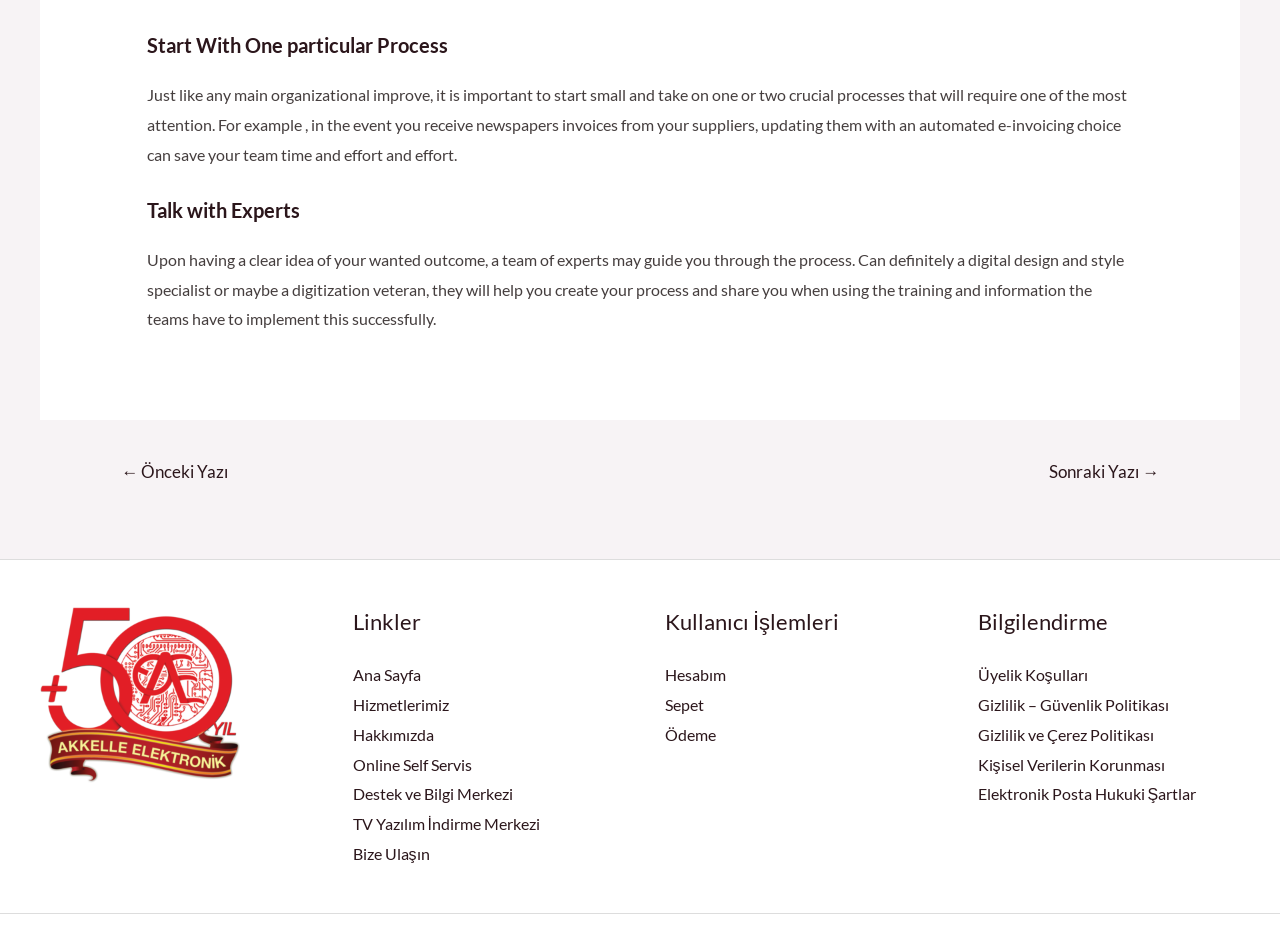Given the element description: "Ana Sayfa", predict the bounding box coordinates of this UI element. The coordinates must be four float numbers between 0 and 1, given as [left, top, right, bottom].

[0.275, 0.719, 0.329, 0.739]